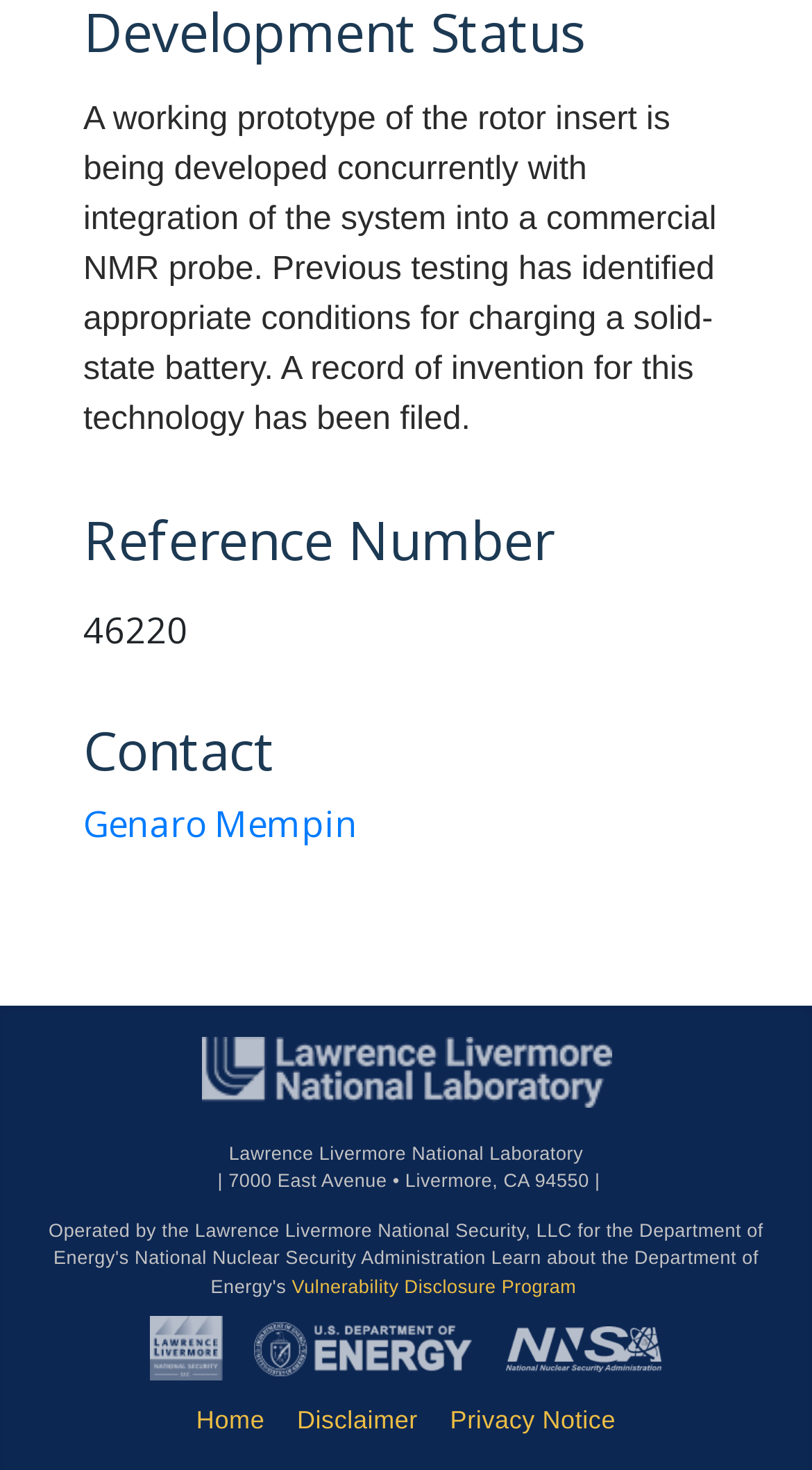Determine the bounding box coordinates of the target area to click to execute the following instruction: "Go to the Home page."

[0.242, 0.957, 0.326, 0.977]